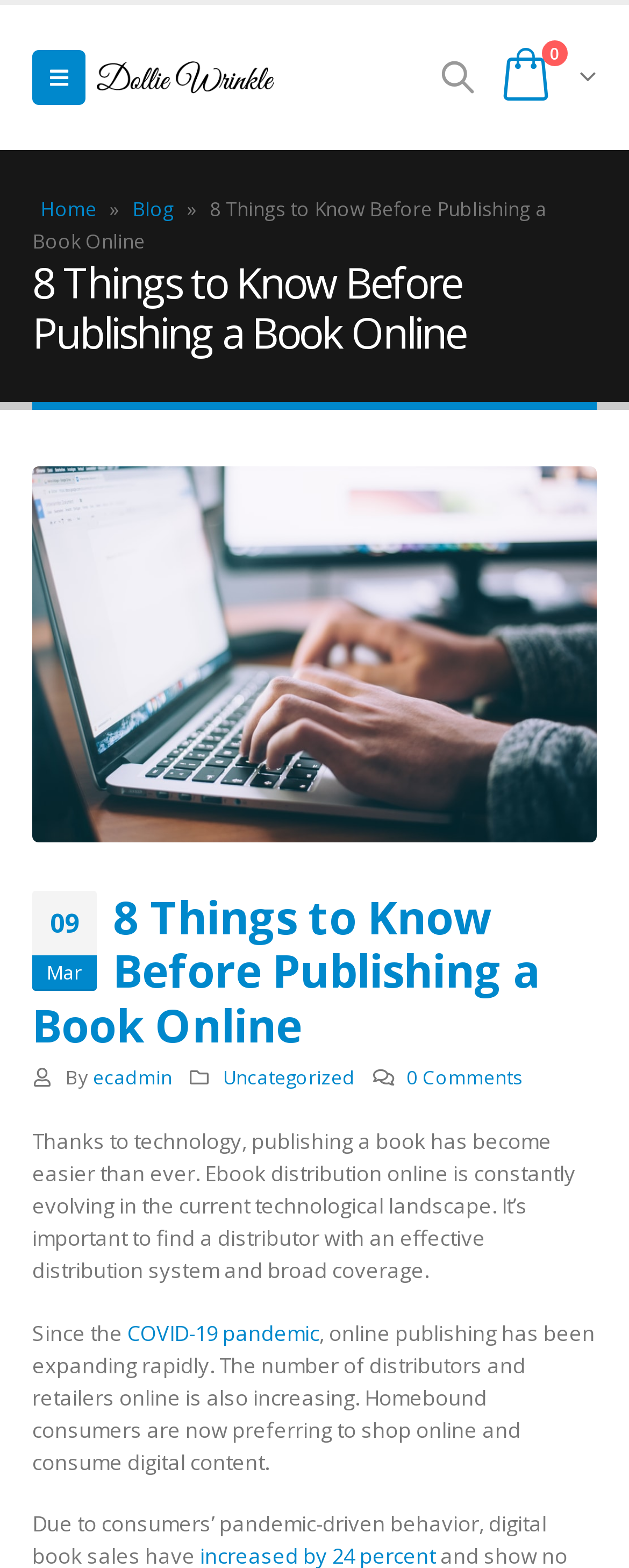Give a one-word or one-phrase response to the question: 
What is the topic of the article?

Publishing a book online